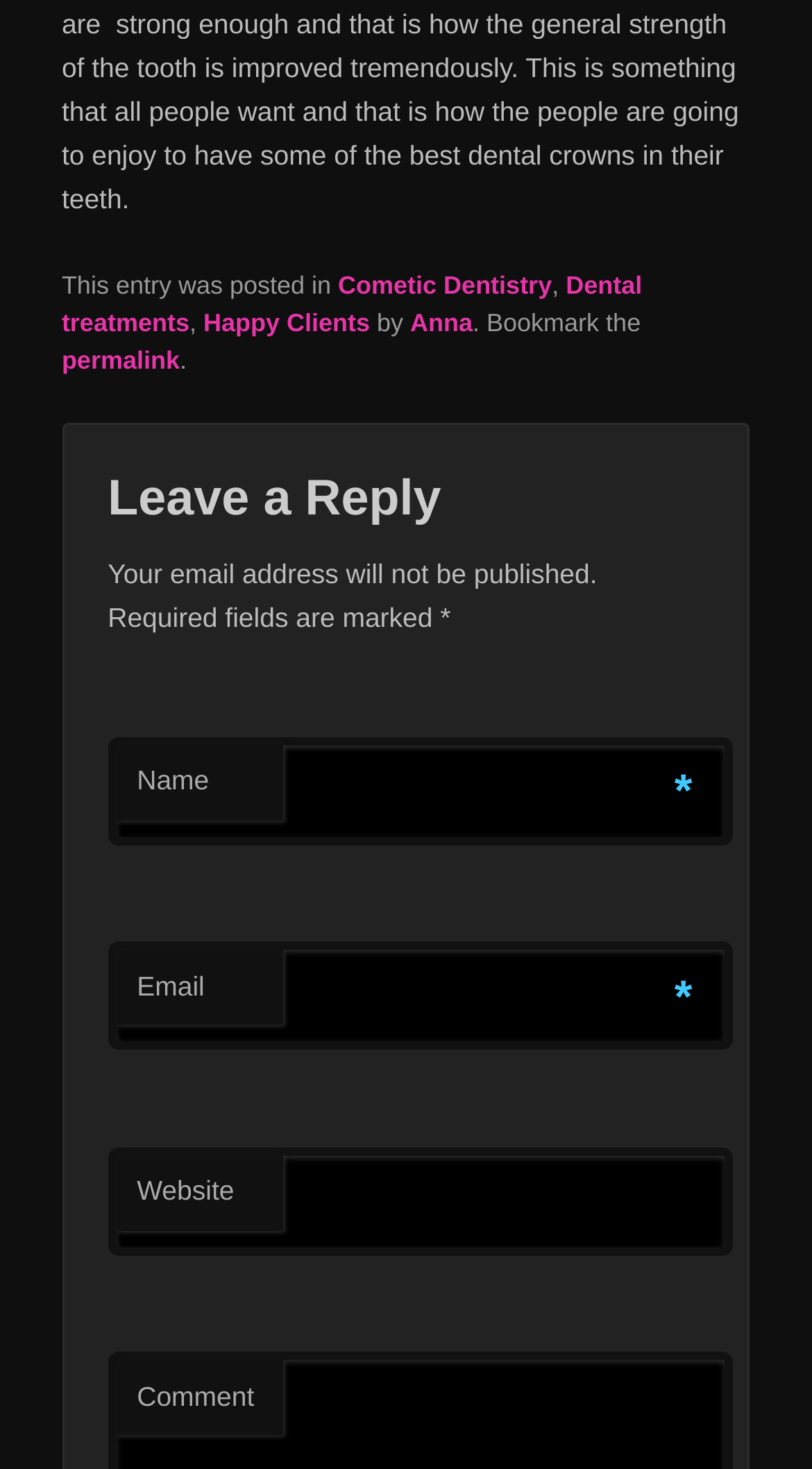Using the information in the image, could you please answer the following question in detail:
What is the name of the person who wrote the post?

The name of the person who wrote the post can be found in the footer section, where it says 'by Anna'.